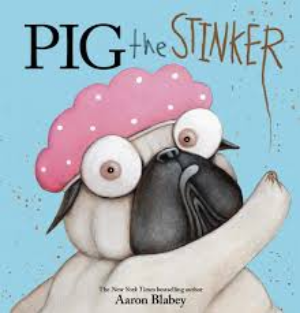What is the background color of the book cover?
Answer the question with a thorough and detailed explanation.

The caption describes the background of the book cover as a soft blue, which provides a playful contrast to the pug's light-colored fur and the vivid color of the shower cap.